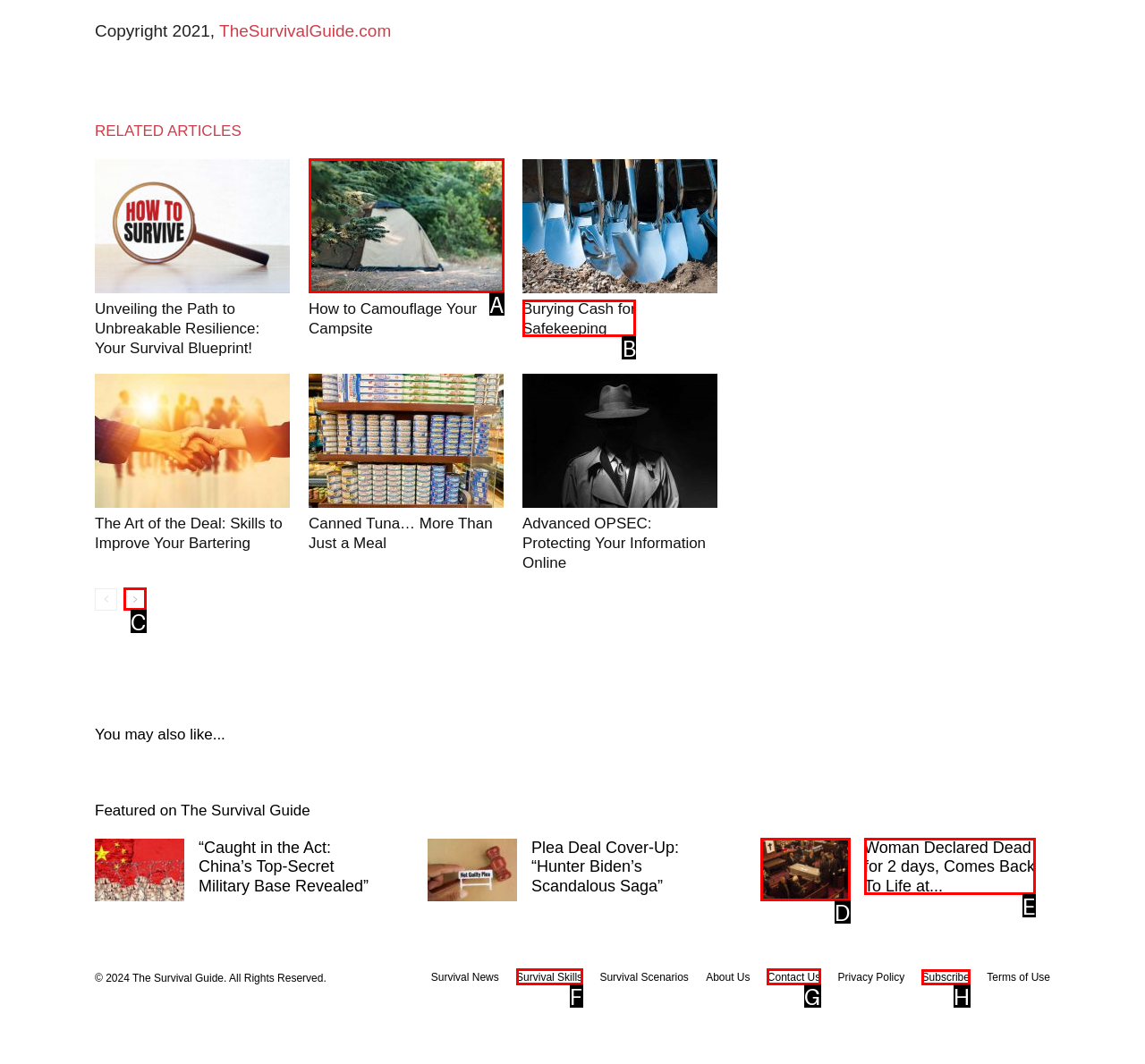Determine which HTML element to click on in order to complete the action: Subscribe to the newsletter.
Reply with the letter of the selected option.

H